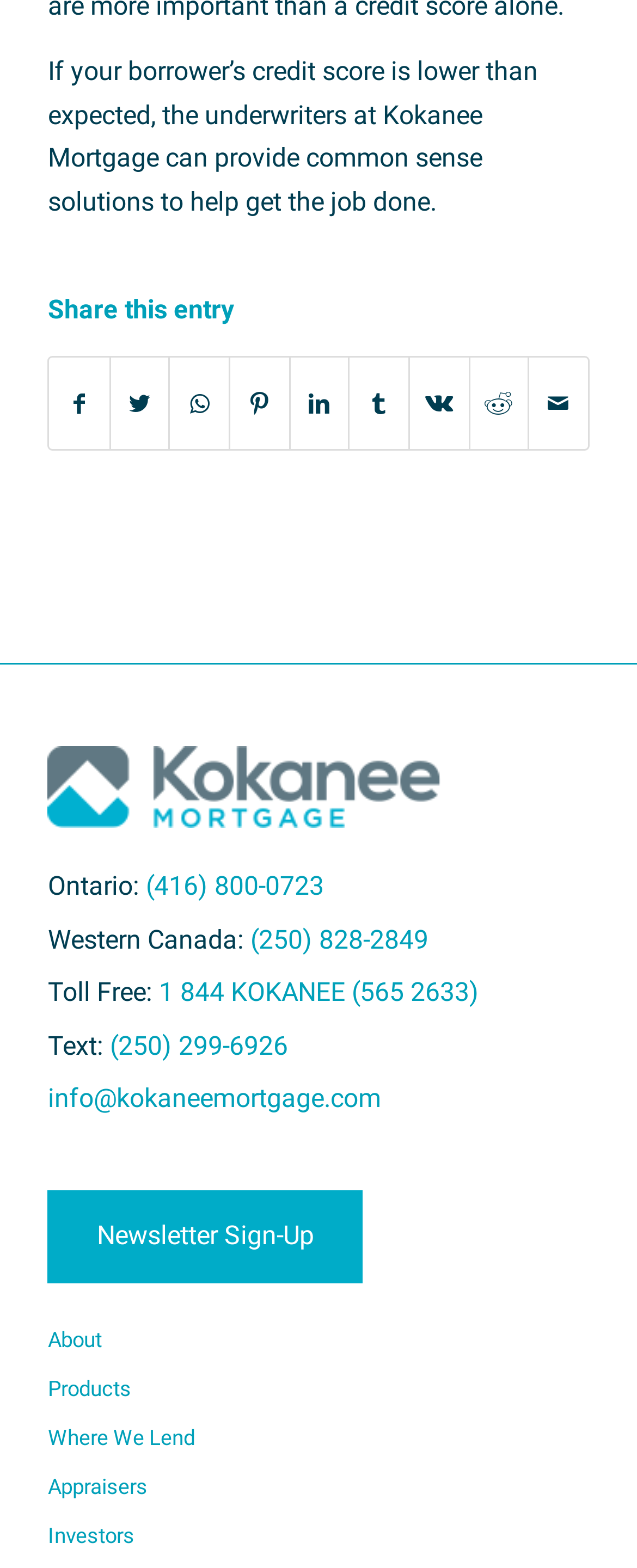Give a short answer to this question using one word or a phrase:
What is the email address to contact?

info@kokaneemortgage.com